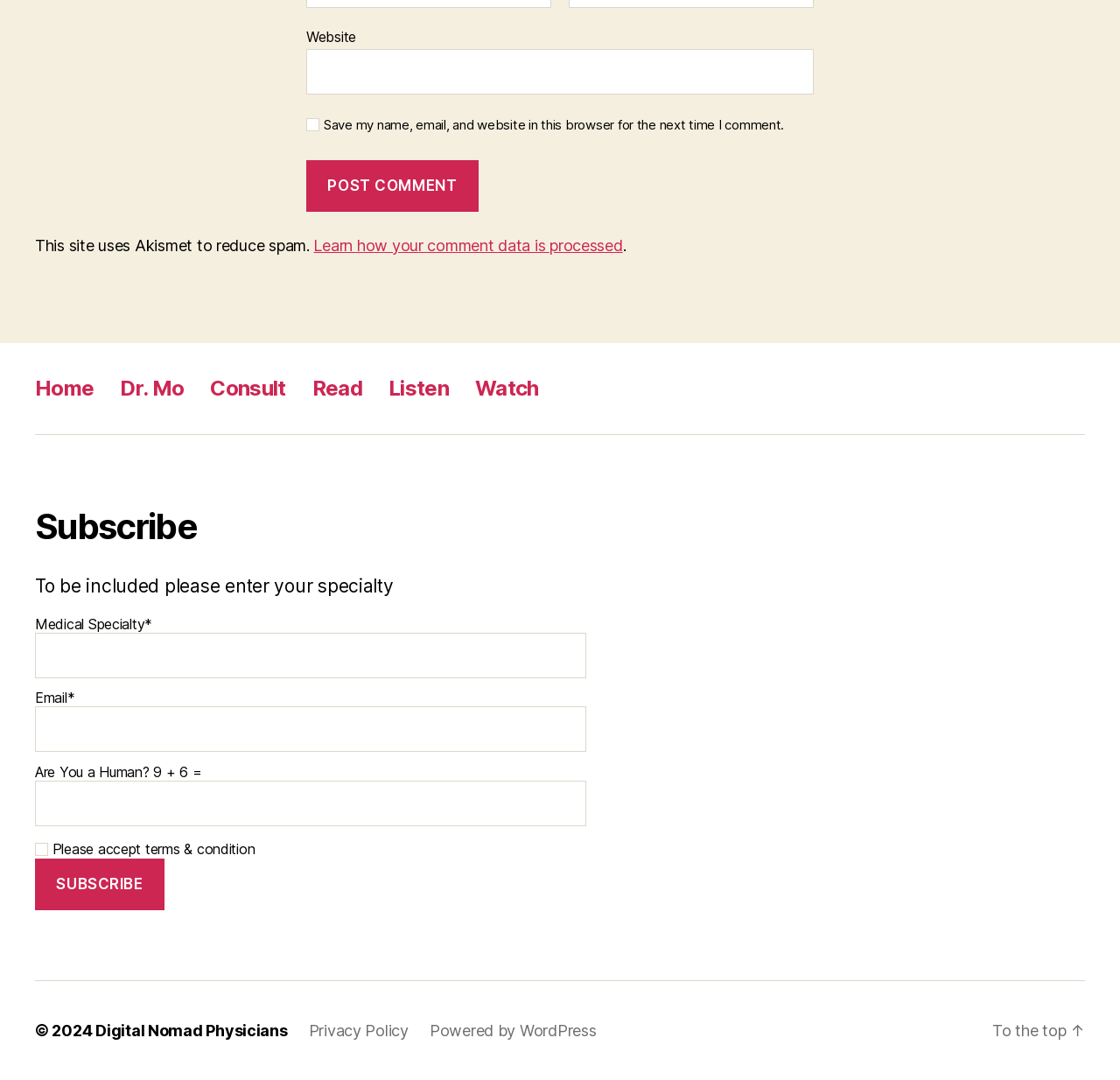Please determine the bounding box coordinates of the element to click in order to execute the following instruction: "Enter website". The coordinates should be four float numbers between 0 and 1, specified as [left, top, right, bottom].

[0.273, 0.046, 0.727, 0.088]